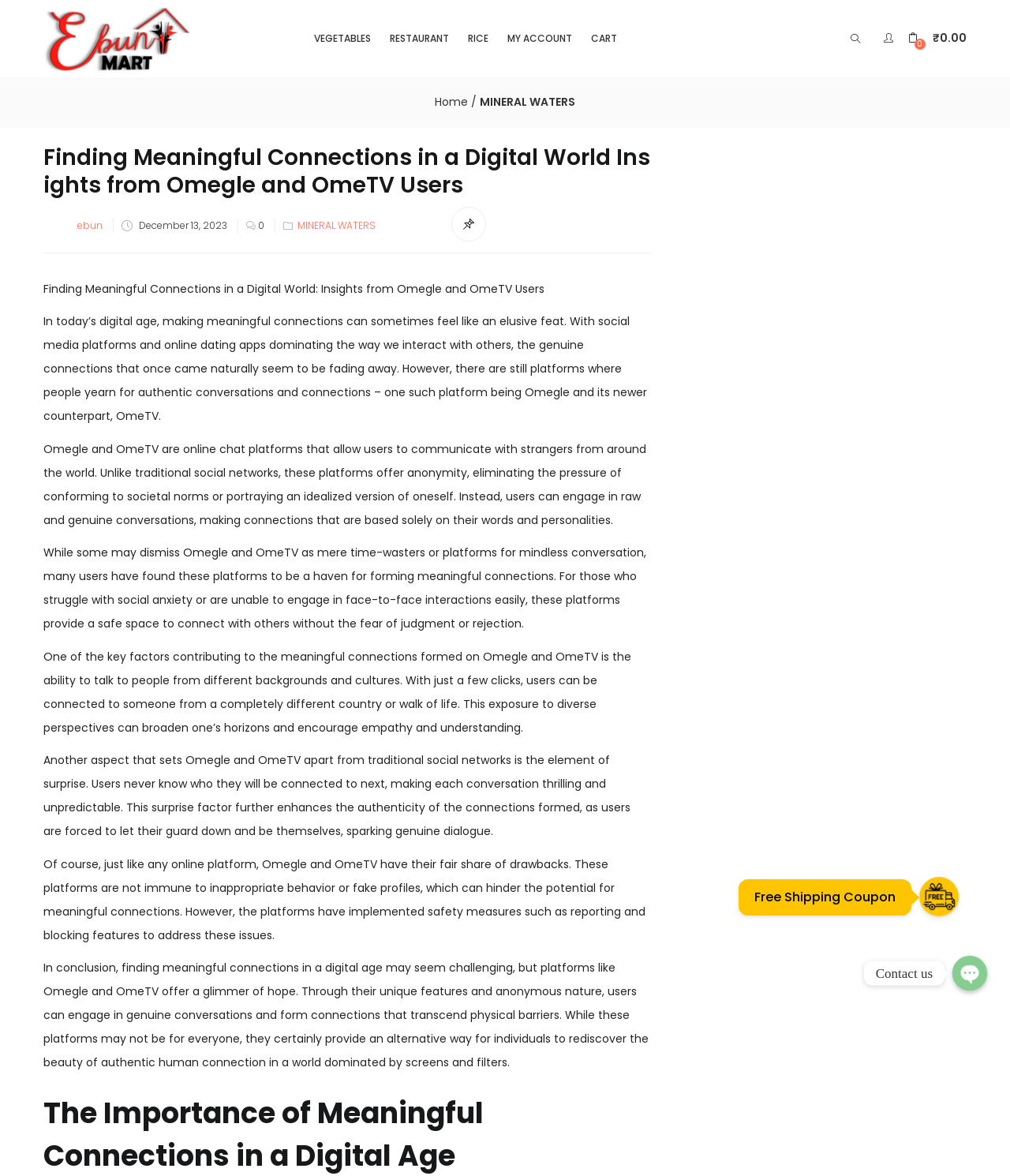Kindly provide the bounding box coordinates of the section you need to click on to fulfill the given instruction: "Click on the 'CART' link".

[0.577, 0.0, 0.619, 0.066]